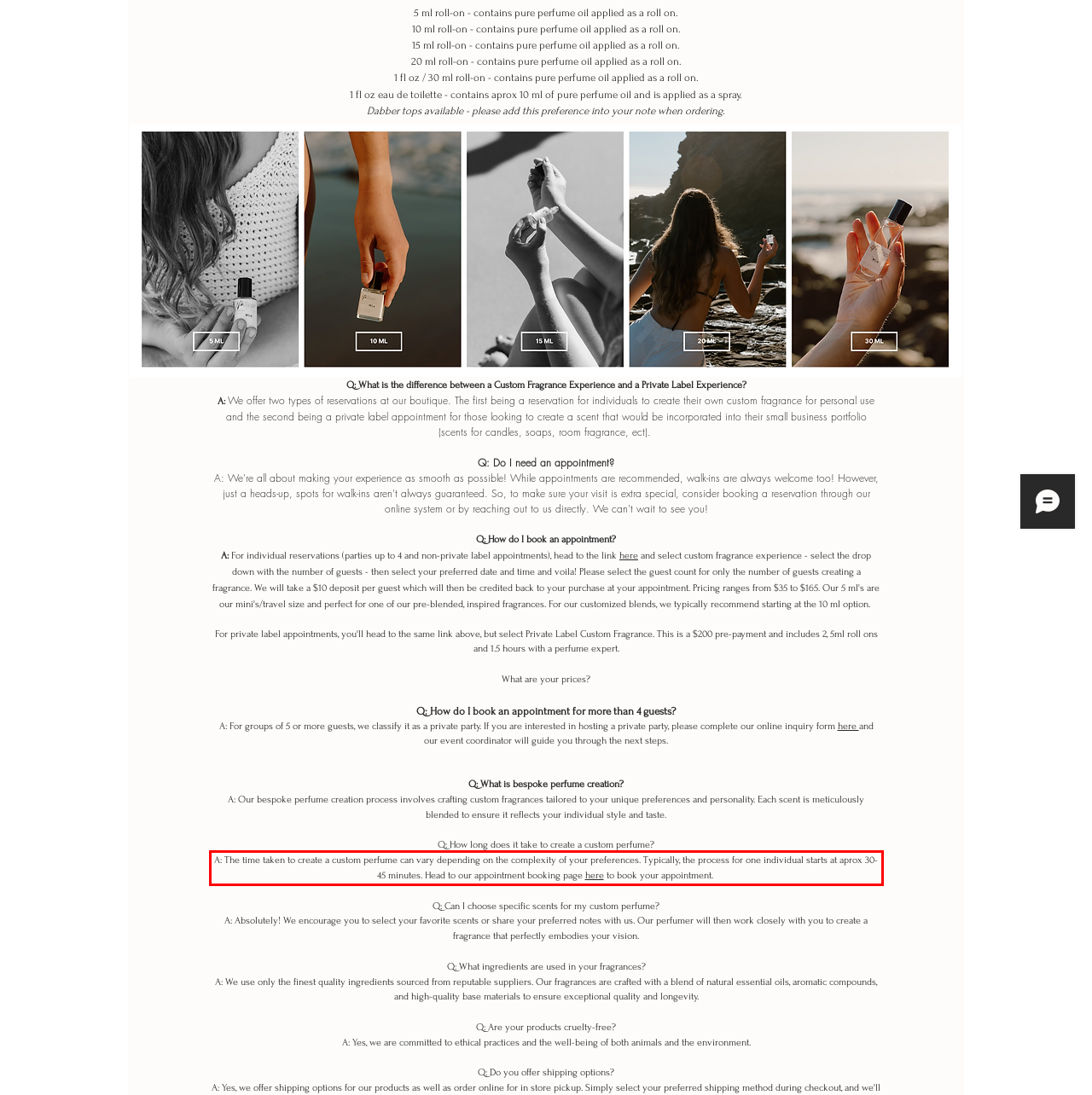You have a screenshot of a webpage with a red bounding box. Identify and extract the text content located inside the red bounding box.

A: The time taken to create a custom perfume can vary depending on the complexity of your preferences. Typically, the process for one individual starts at aprox 30-45 minutes. Head to our appointment booking page here to book your appointment.